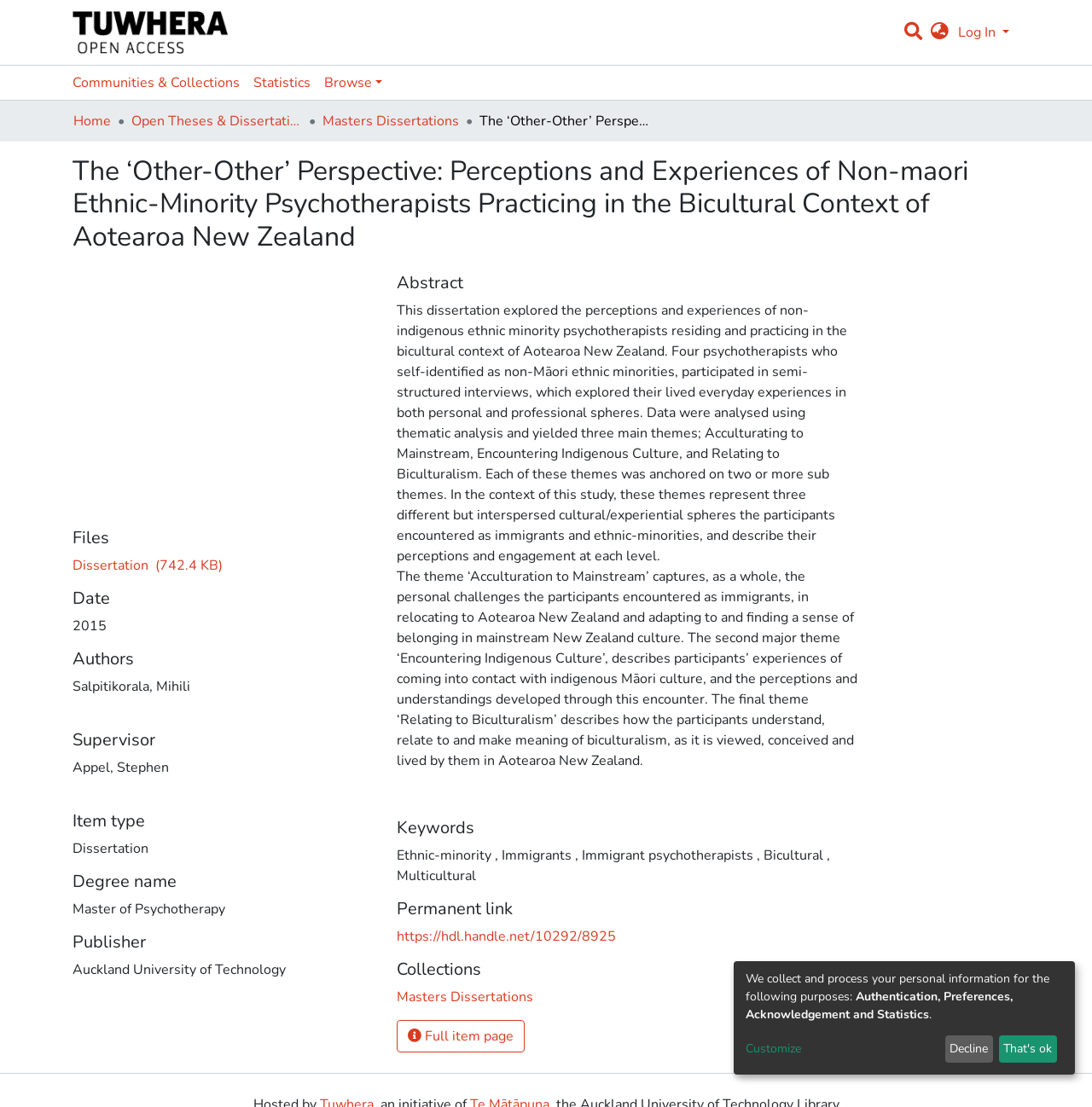Answer succinctly with a single word or phrase:
What is the file size of the dissertation?

742.4 KB